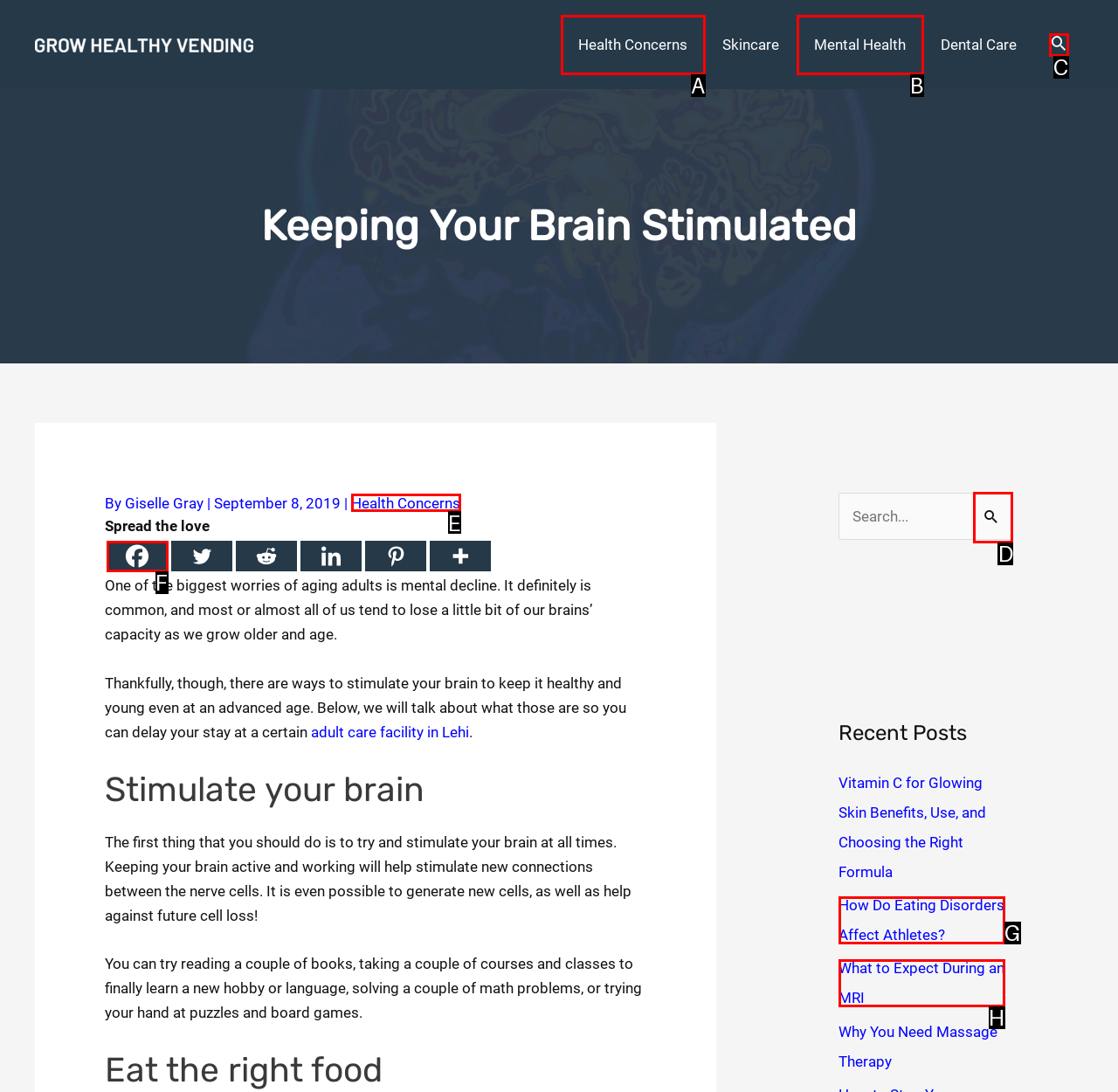Identify the letter of the UI element you should interact with to perform the task: Search for something
Reply with the appropriate letter of the option.

D